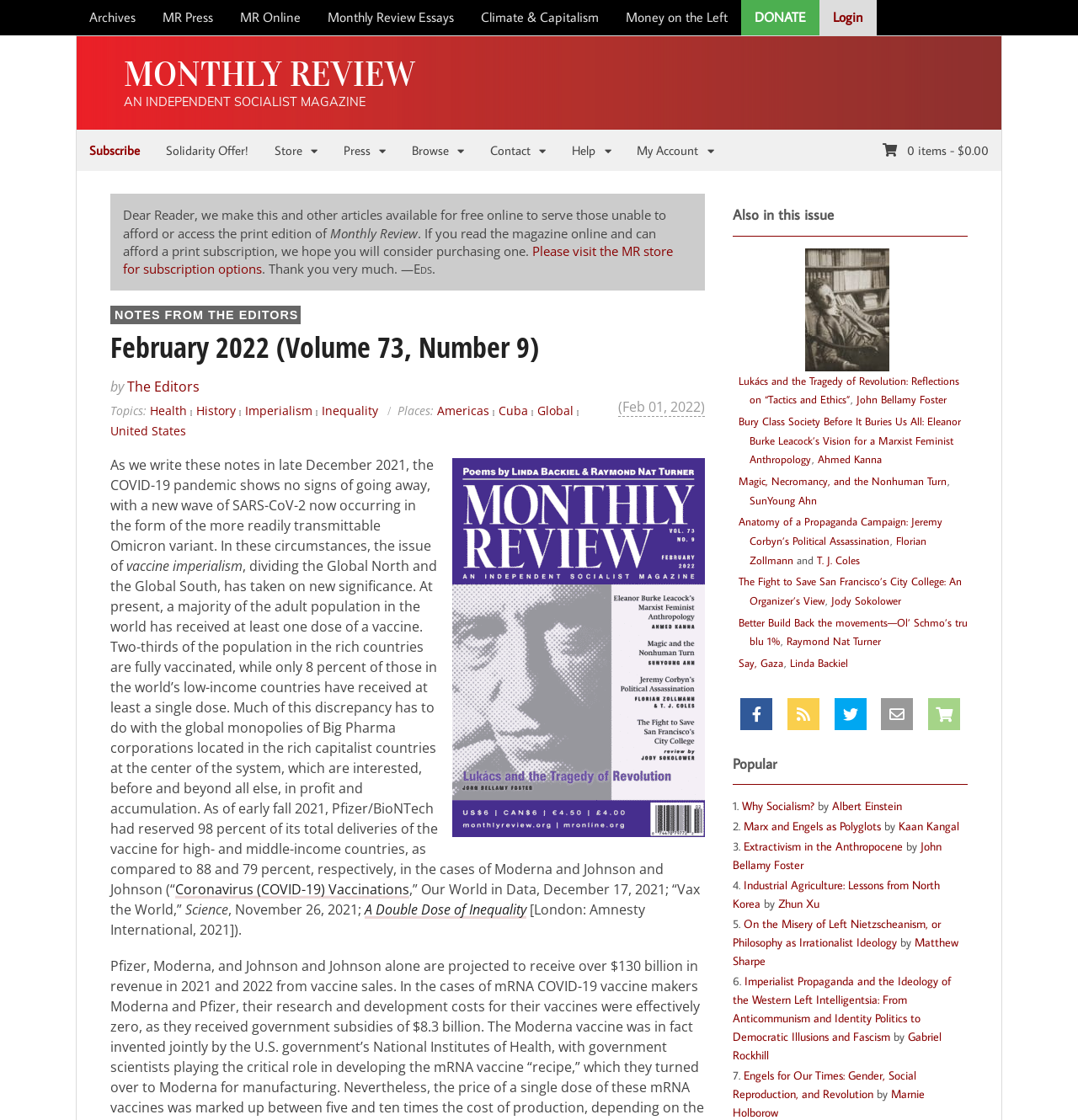Identify the bounding box coordinates for the region of the element that should be clicked to carry out the instruction: "go to imprint and disclaimer". The bounding box coordinates should be four float numbers between 0 and 1, i.e., [left, top, right, bottom].

None